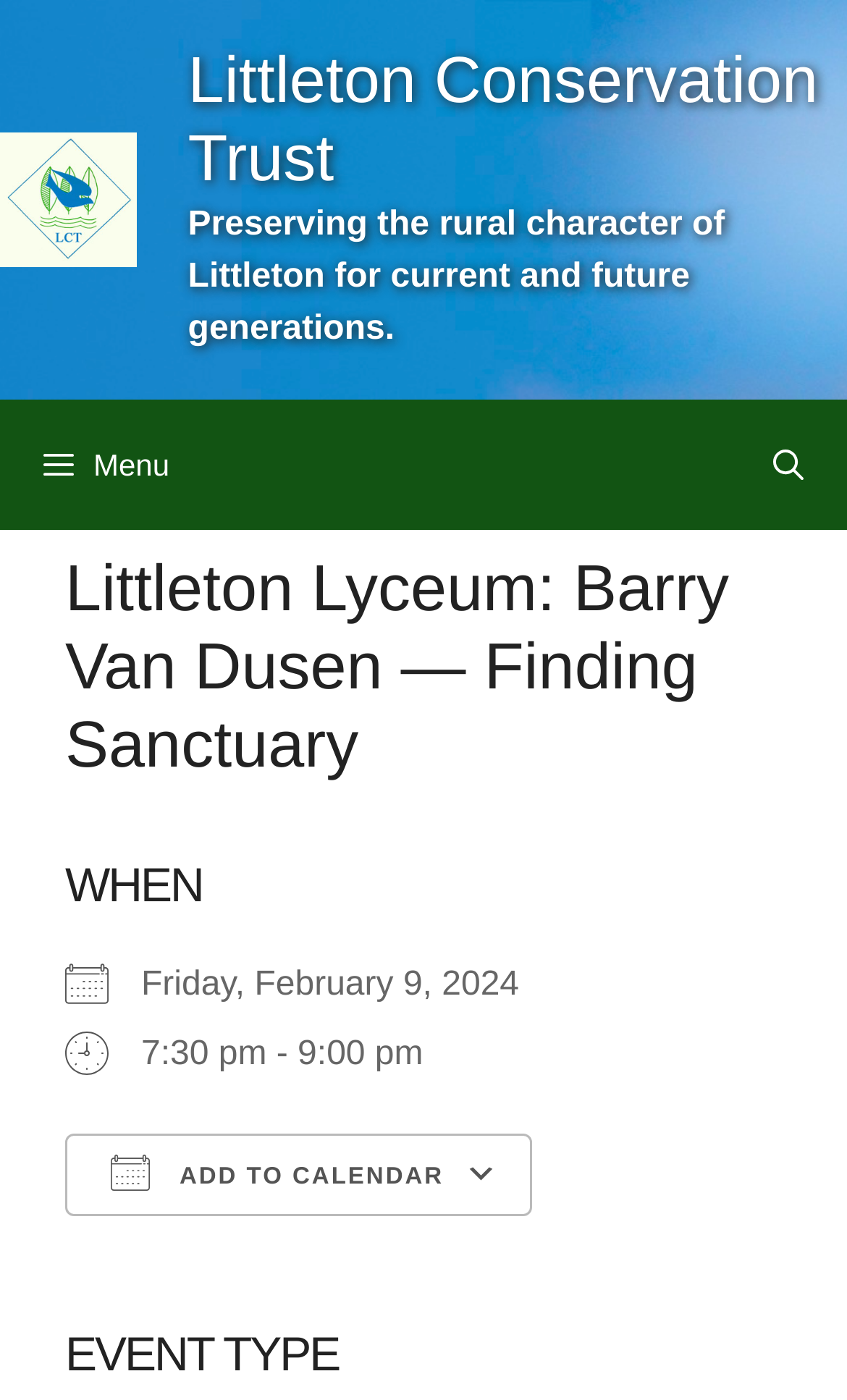Mark the bounding box of the element that matches the following description: "Menu".

[0.0, 0.285, 1.0, 0.378]